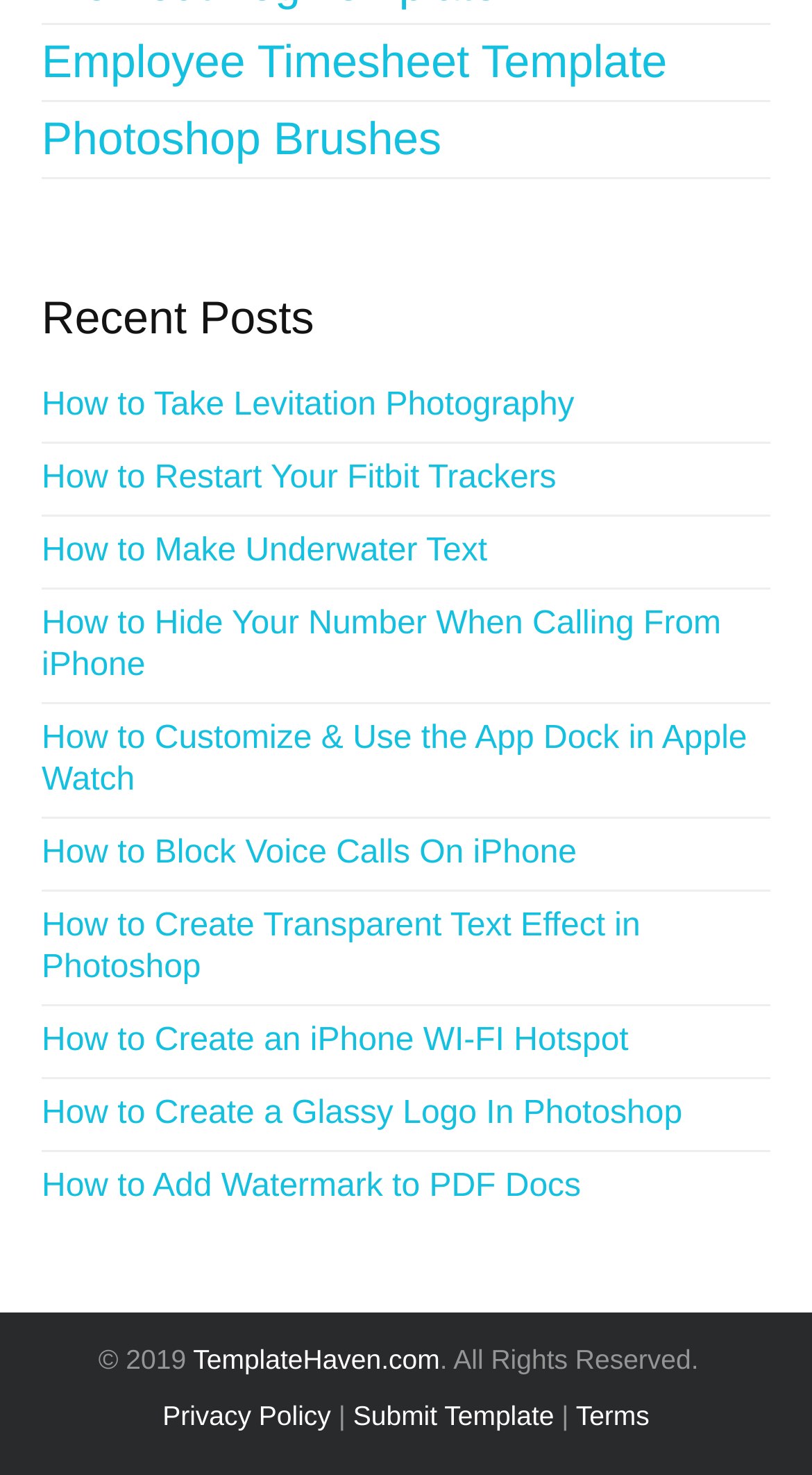What is the purpose of the link 'Privacy Policy'?
Using the visual information, respond with a single word or phrase.

To view privacy policy